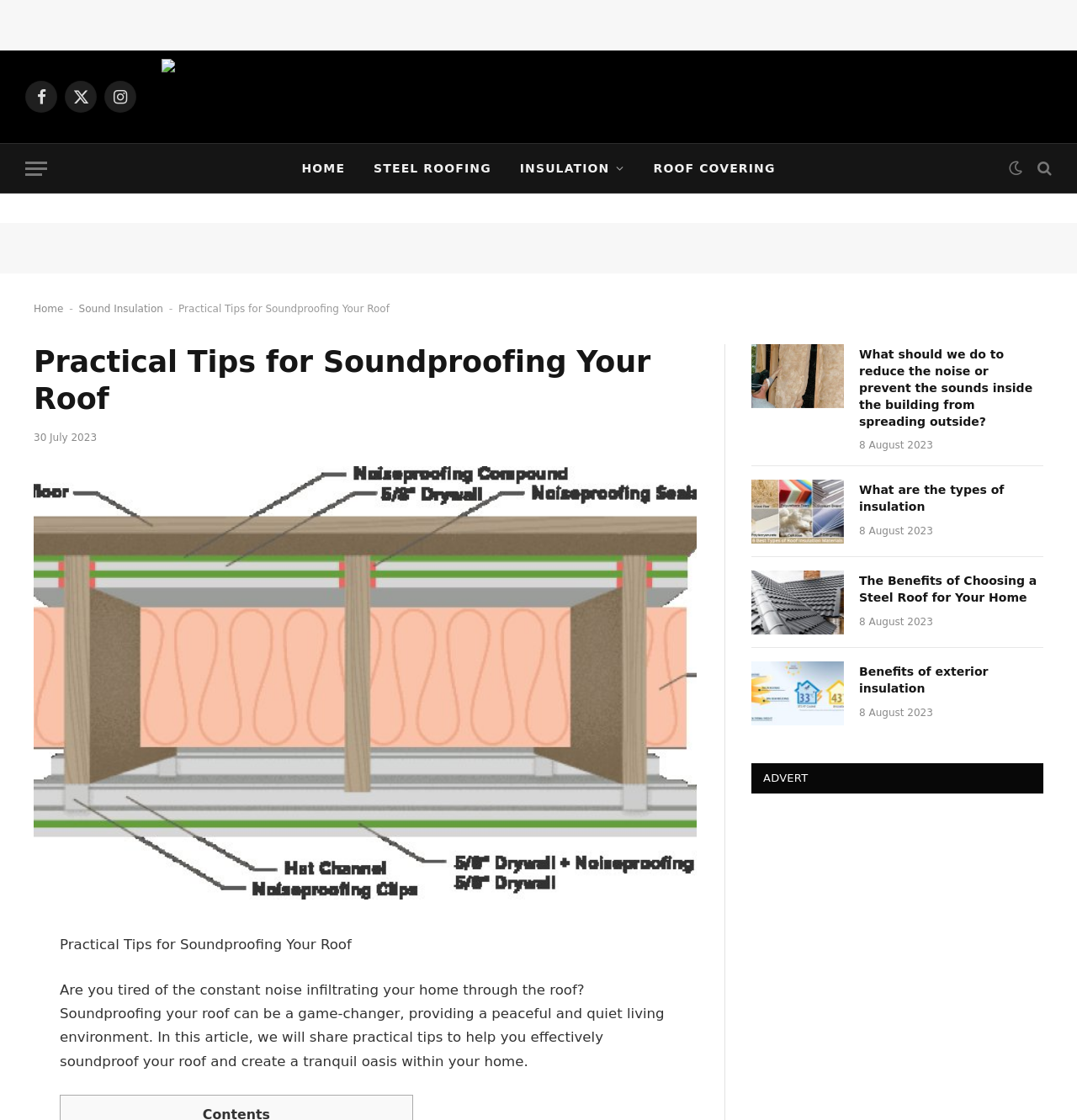Please identify the bounding box coordinates of the clickable area that will fulfill the following instruction: "Learn about the benefits of choosing a steel roof for your home". The coordinates should be in the format of four float numbers between 0 and 1, i.e., [left, top, right, bottom].

[0.698, 0.51, 0.784, 0.567]